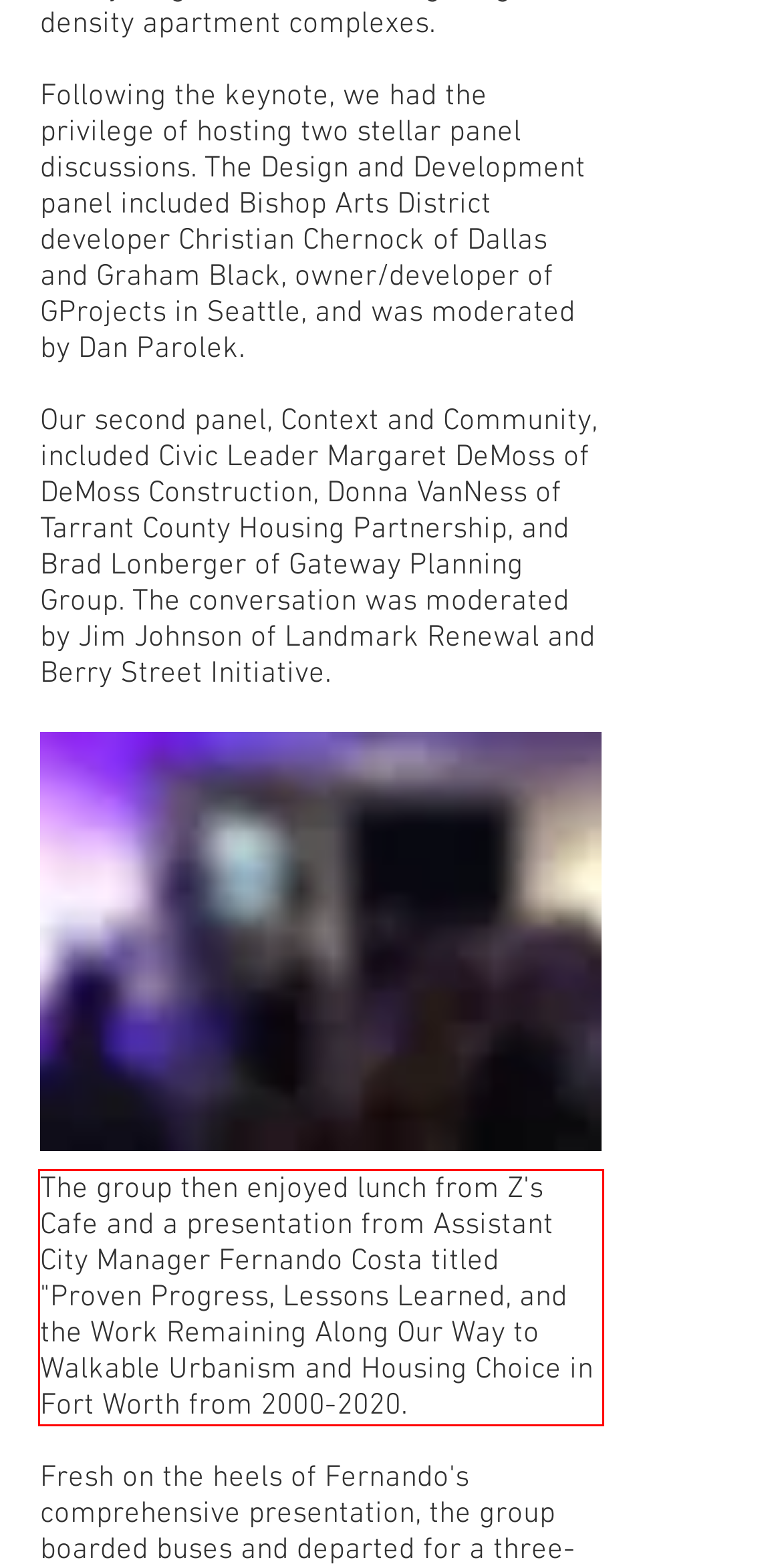Given a screenshot of a webpage containing a red rectangle bounding box, extract and provide the text content found within the red bounding box.

The group then enjoyed lunch from Z's Cafe and a presentation from Assistant City Manager Fernando Costa titled "Proven Progress, Lessons Learned, and the Work Remaining Along Our Way to Walkable Urbanism and Housing Choice in Fort Worth from 2000-2020.